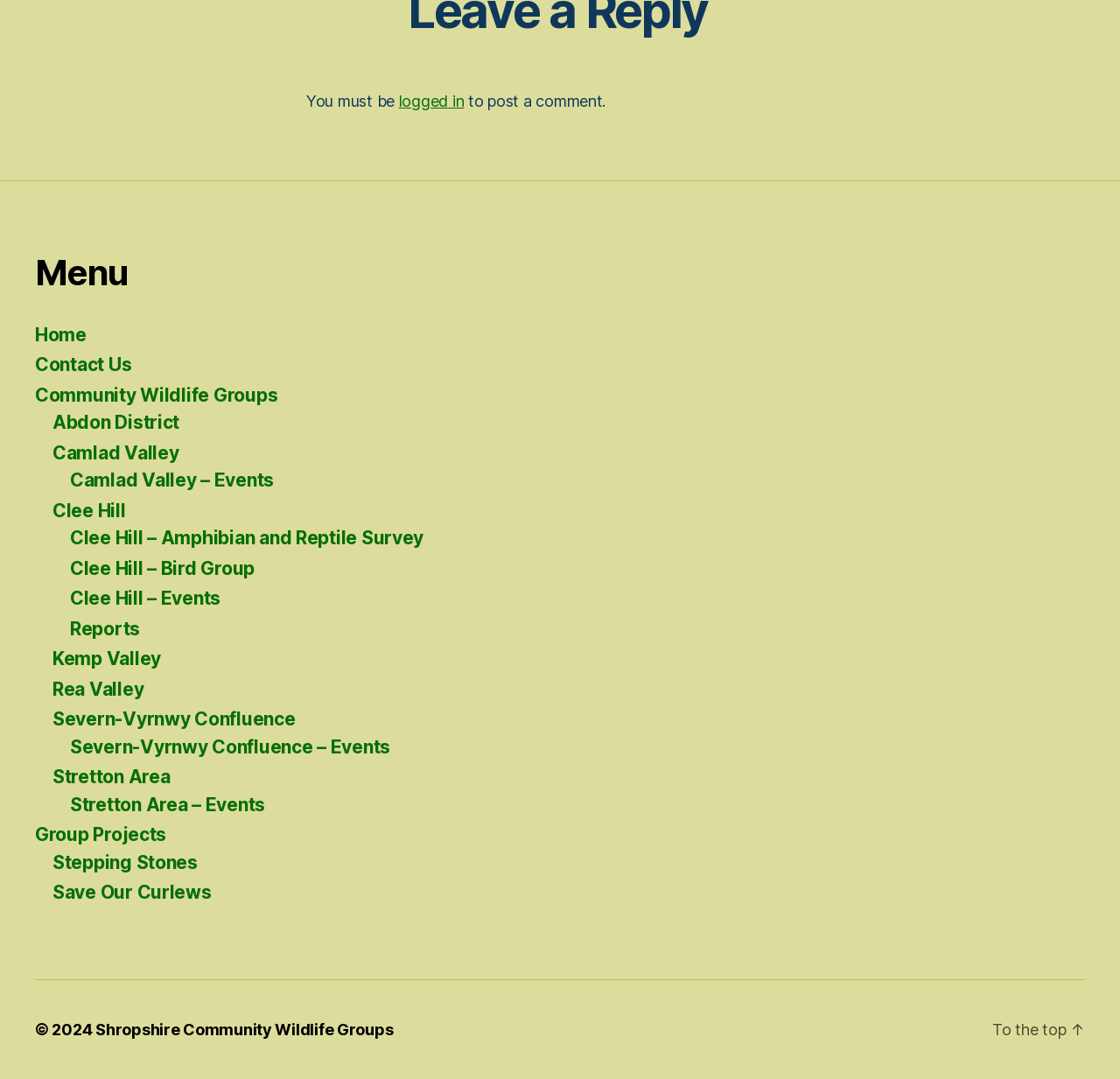Determine the bounding box coordinates of the clickable region to follow the instruction: "Find an installer".

None